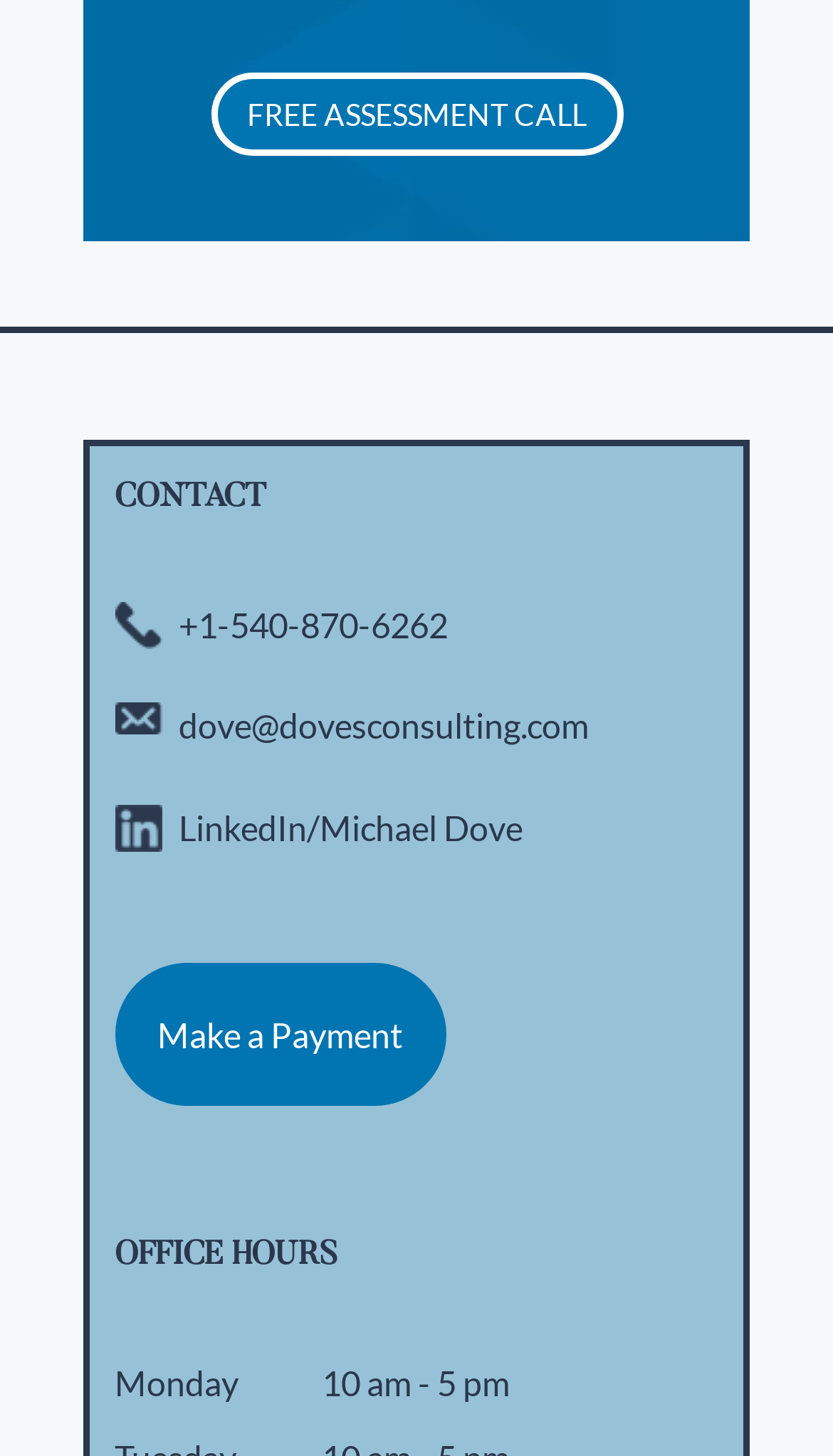What is the email address to contact?
Use the image to answer the question with a single word or phrase.

dove@dovesconsulting.com